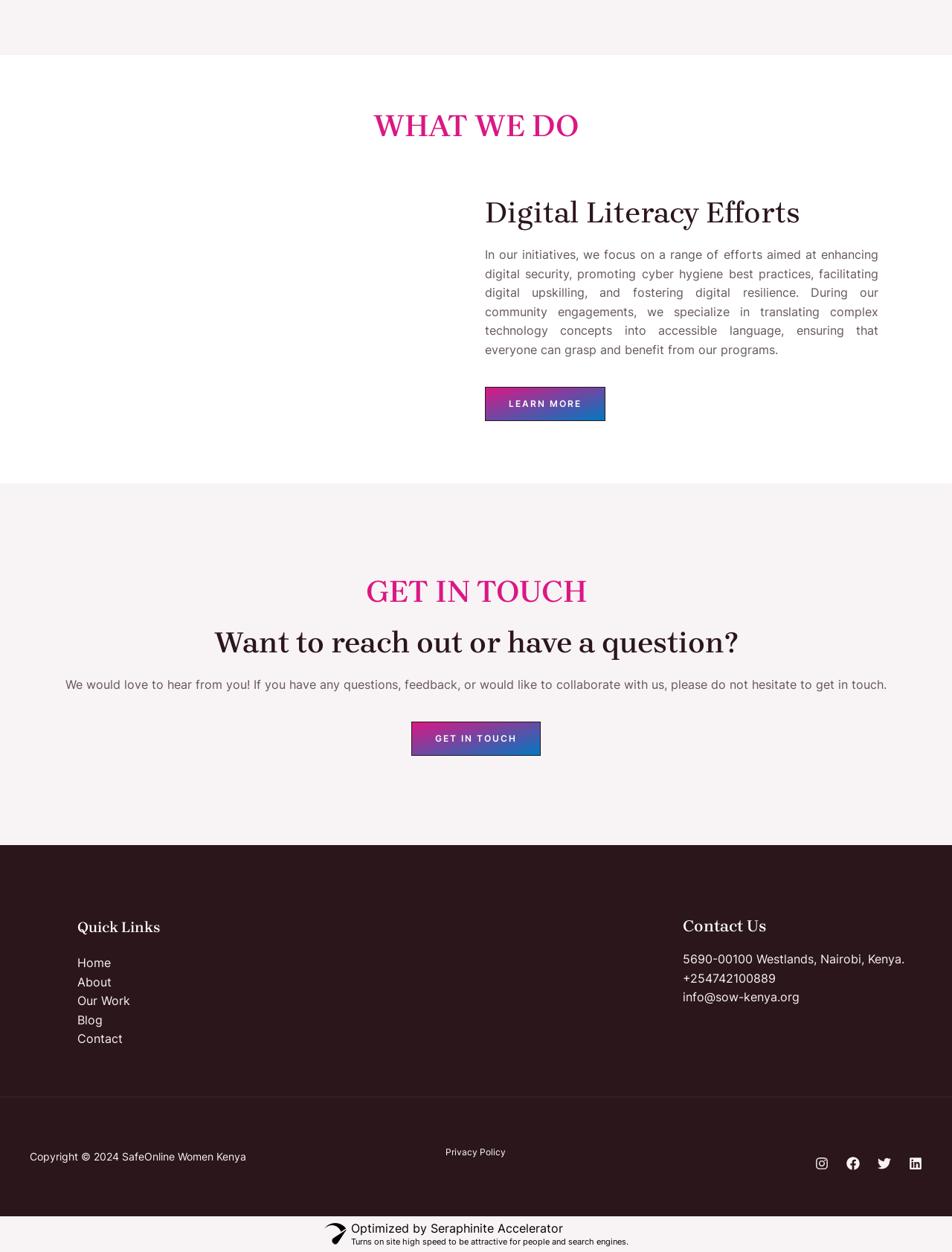What is the location of the organization?
Utilize the image to construct a detailed and well-explained answer.

The location of the organization can be found in the footer section of the webpage, specifically in the StaticText element with the ID 164, which states that the organization is located in Westlands, Nairobi, Kenya.